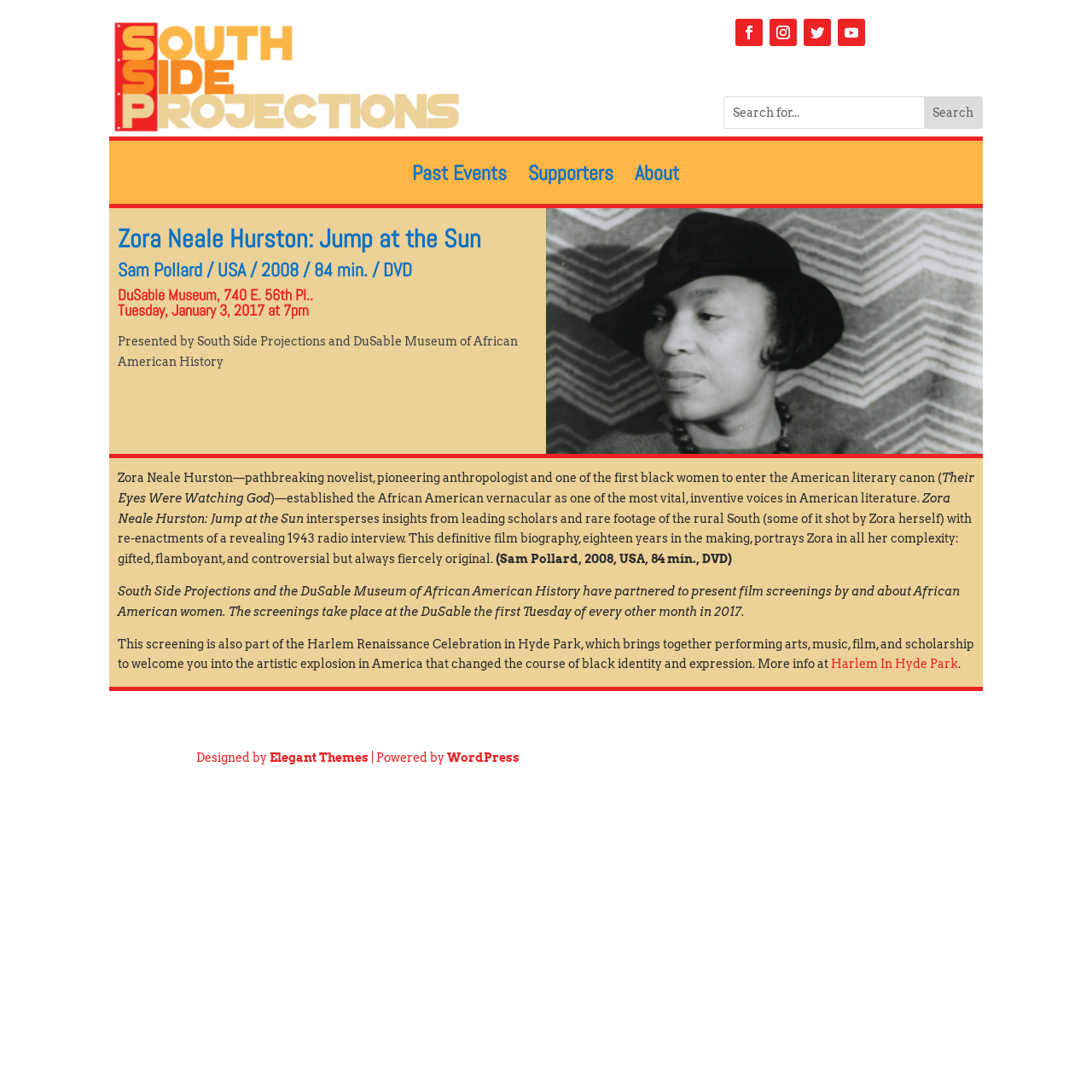Locate the UI element described as follows: "name="s" placeholder="Search for..."". Return the bounding box coordinates as four float numbers between 0 and 1 in the order [left, top, right, bottom].

[0.663, 0.089, 0.899, 0.117]